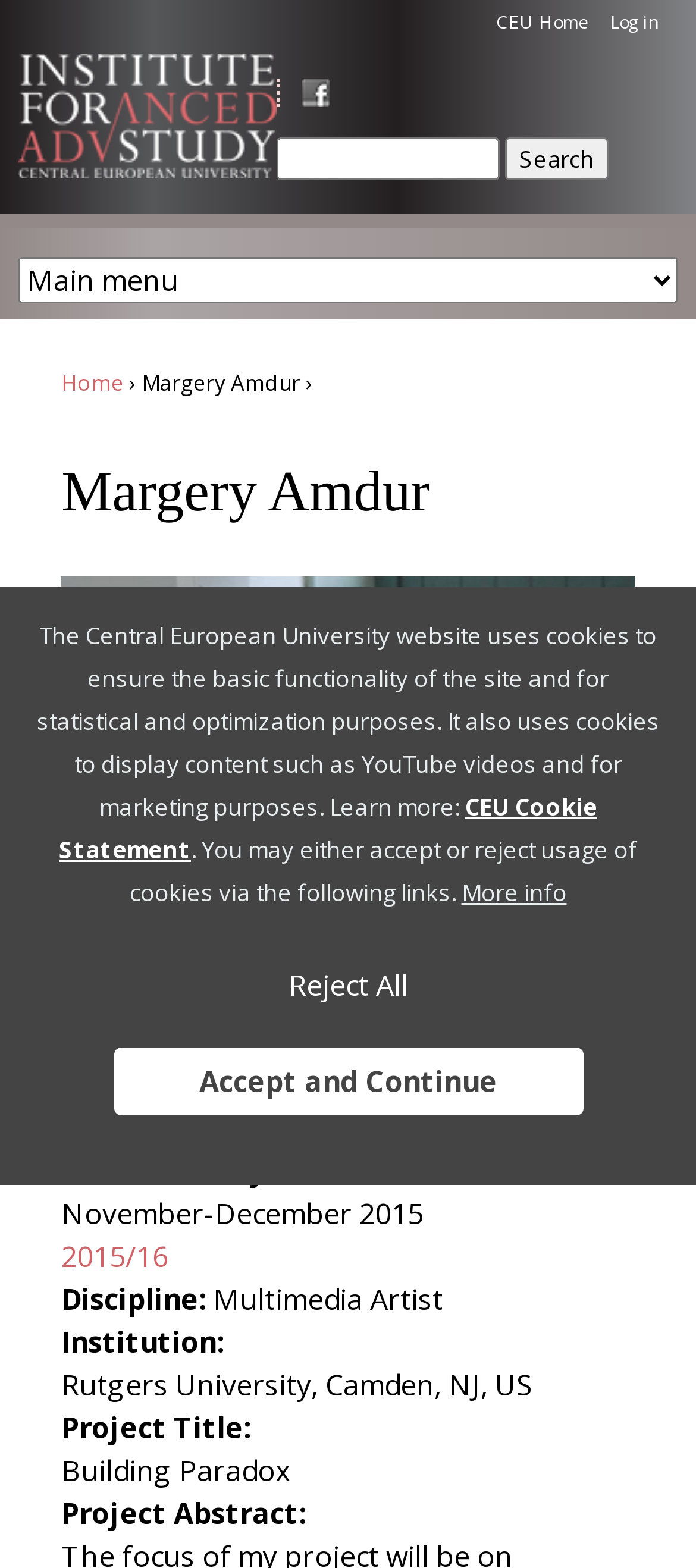Give a concise answer using one word or a phrase to the following question:
What is the title of Margery Amdur's project?

Building Paradox